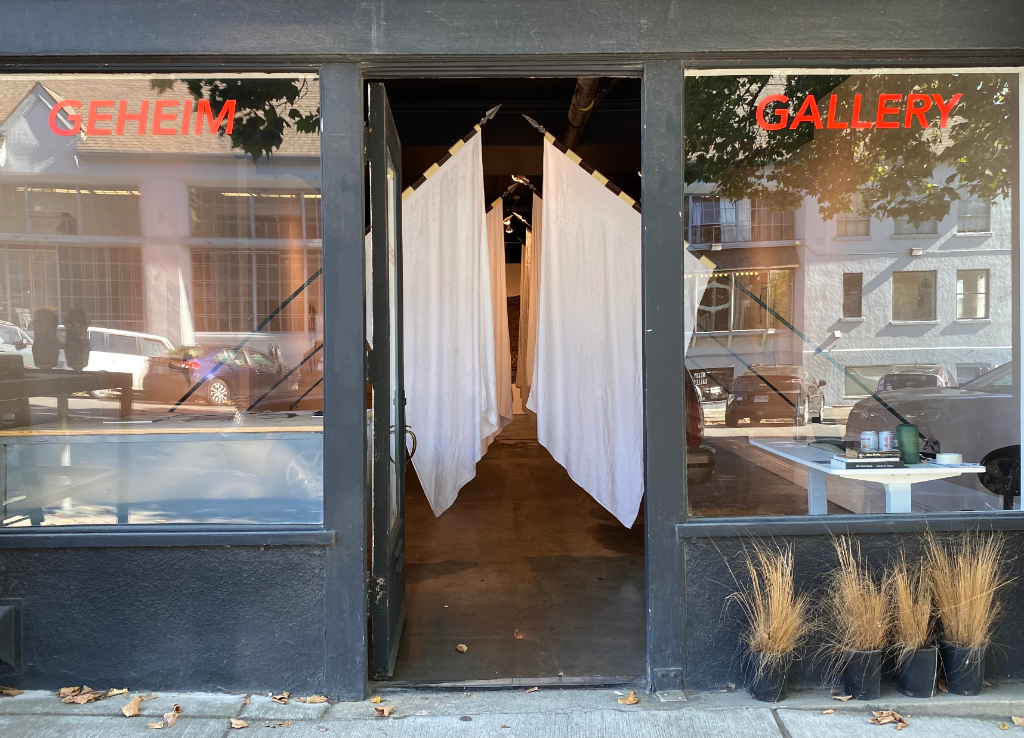Offer a detailed caption for the image presented.

The image captures the entrance of Geheim Gallery, where the name is prominently displayed in bold red lettering across the top of the glass door. As visitors approach, they are greeted by a unique installation that features hanging white fabric drapes, creating a sense of intrigue and inviting exploration. Inside, the gallery presents a minimalist aesthetic with an open space that suggests a blend of modern art and communal interaction. Notably, a small table on the right is adorned with various items, hinting at an engaging experience awaiting guests. Outside the gallery, thin dried plants in black pots add a touch of nature, contributing to the overall ambiance of the space. This inviting scene encapsulates the gallery’s theme of connection and dialogue, as articulated in the accompanying text that discusses concepts of unity and sacrifice in ideology.